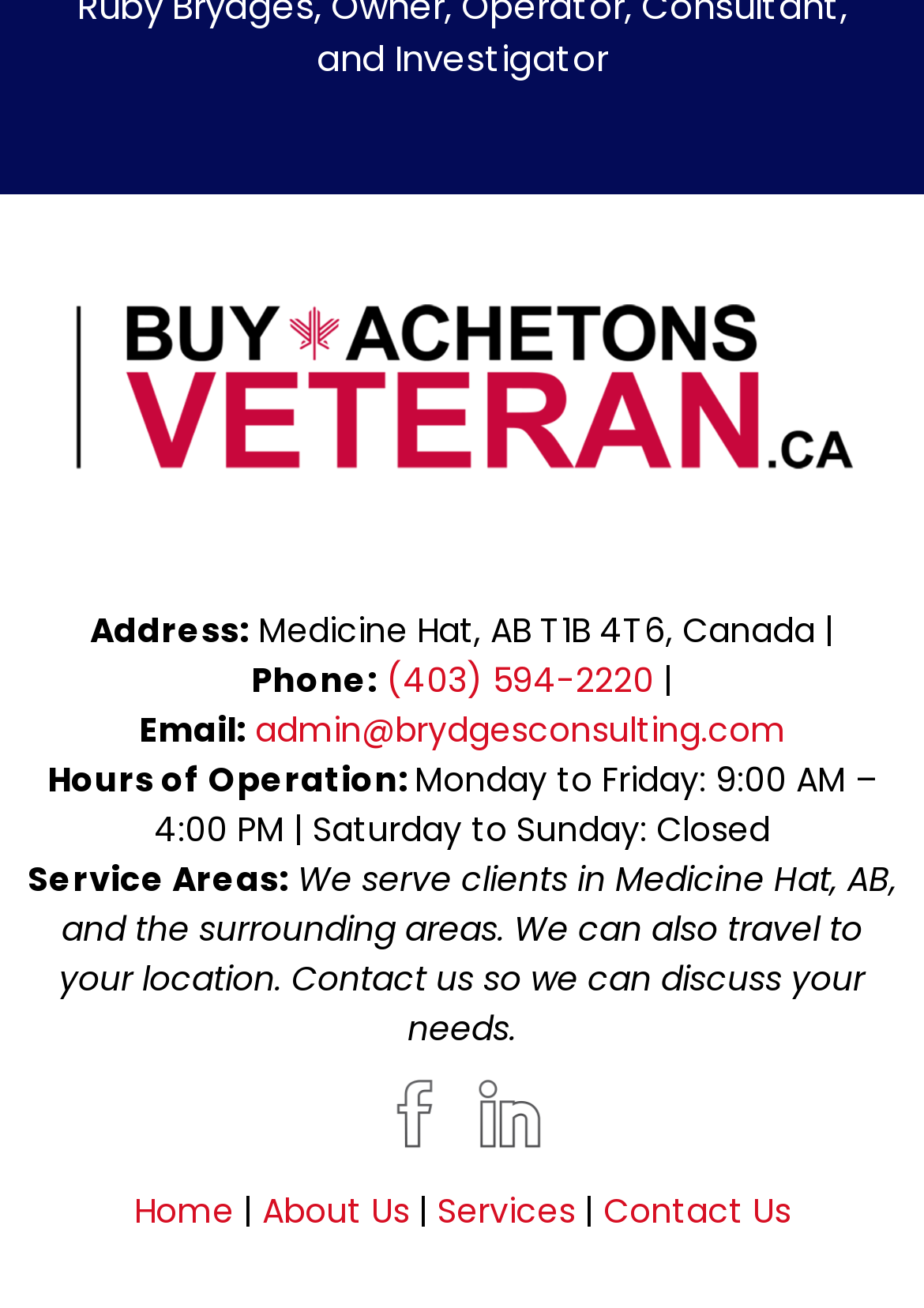What is the address of Brydges Consulting?
Kindly offer a comprehensive and detailed response to the question.

I found the address by looking at the StaticText element with the text 'Address:' and the adjacent StaticText element with the text 'Medicine Hat, AB T1B 4T6, Canada |'.